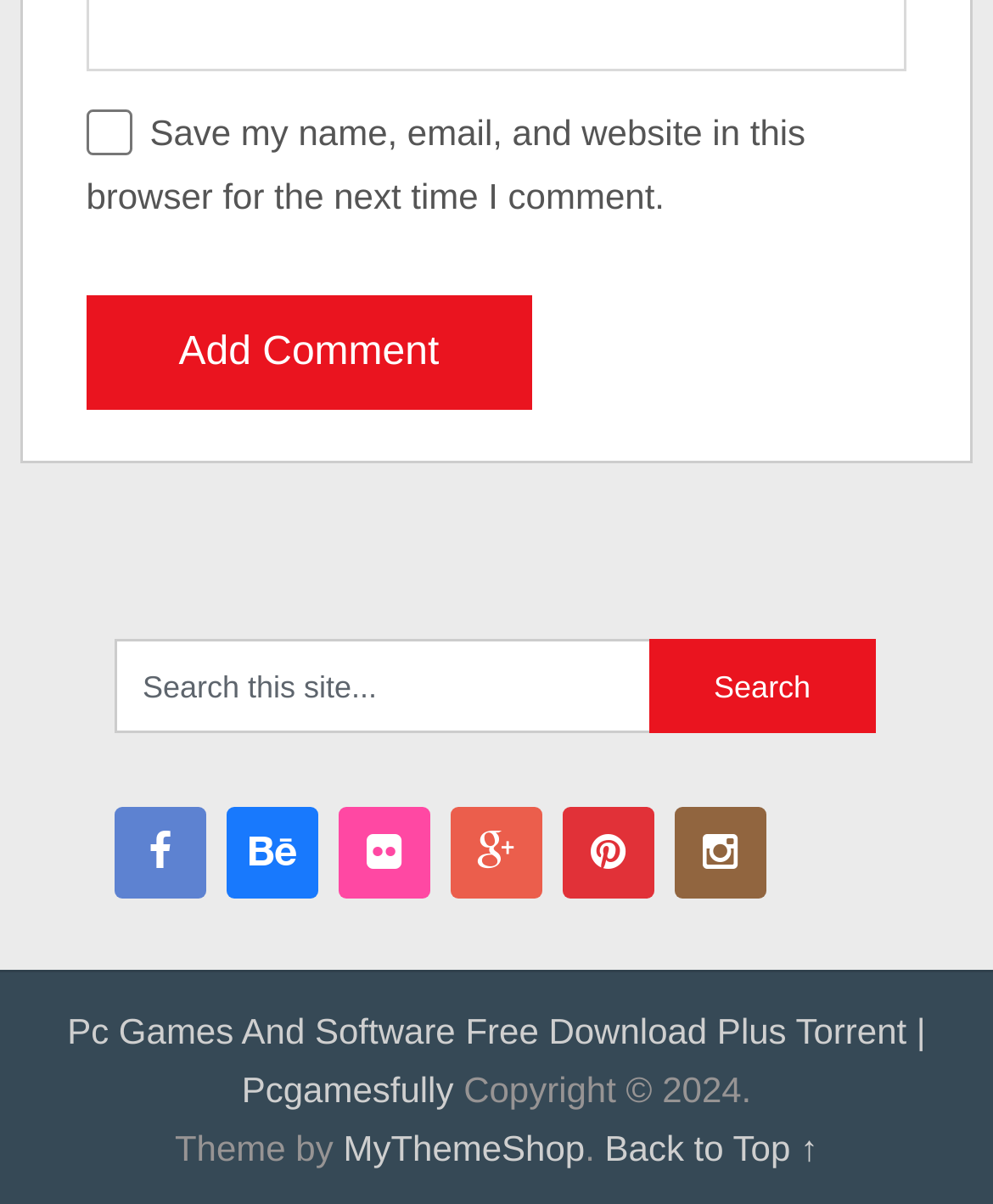What is the copyright year?
From the image, respond using a single word or phrase.

2024